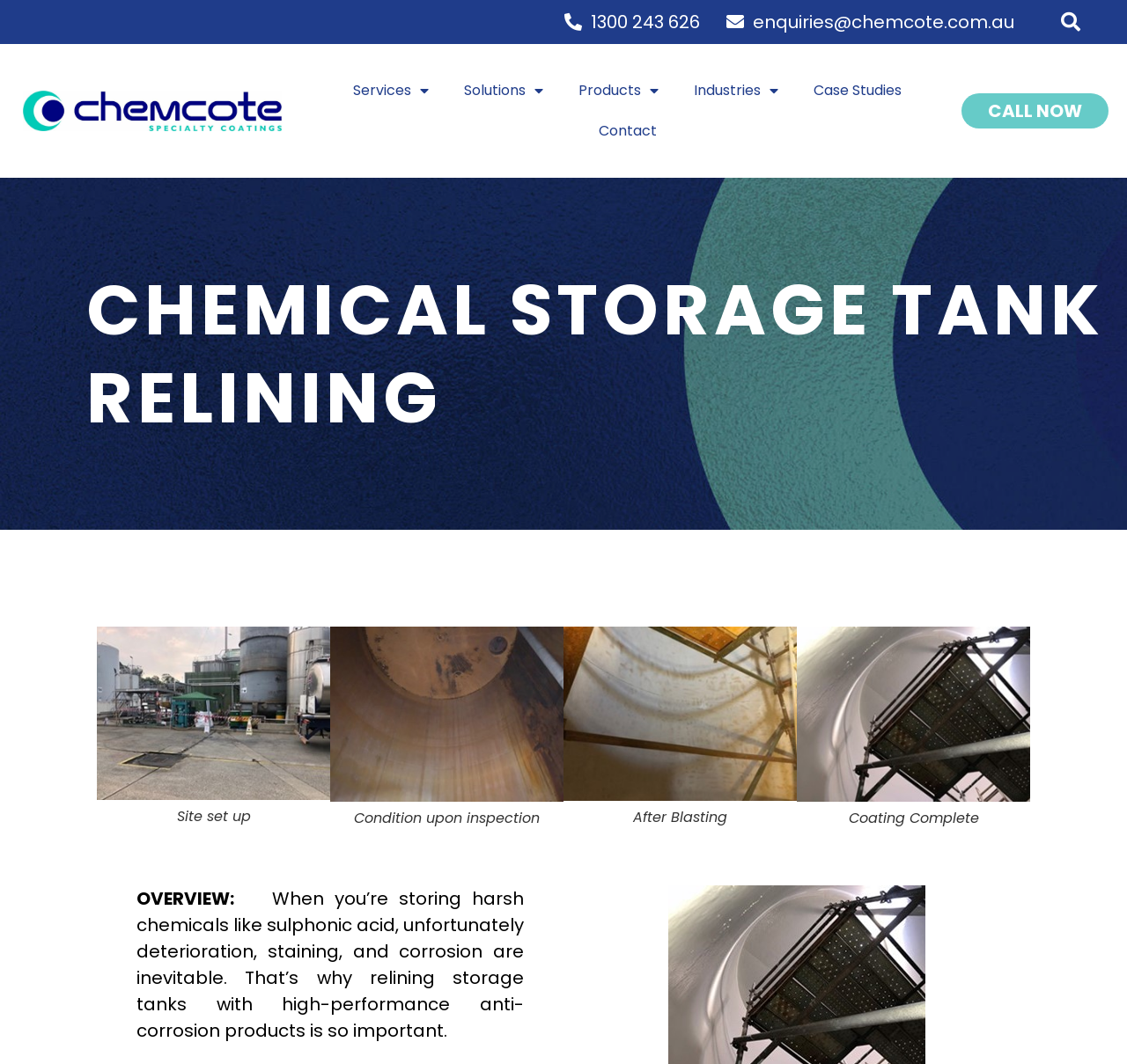Kindly determine the bounding box coordinates for the clickable area to achieve the given instruction: "Click the CALL NOW button".

[0.853, 0.088, 0.984, 0.121]